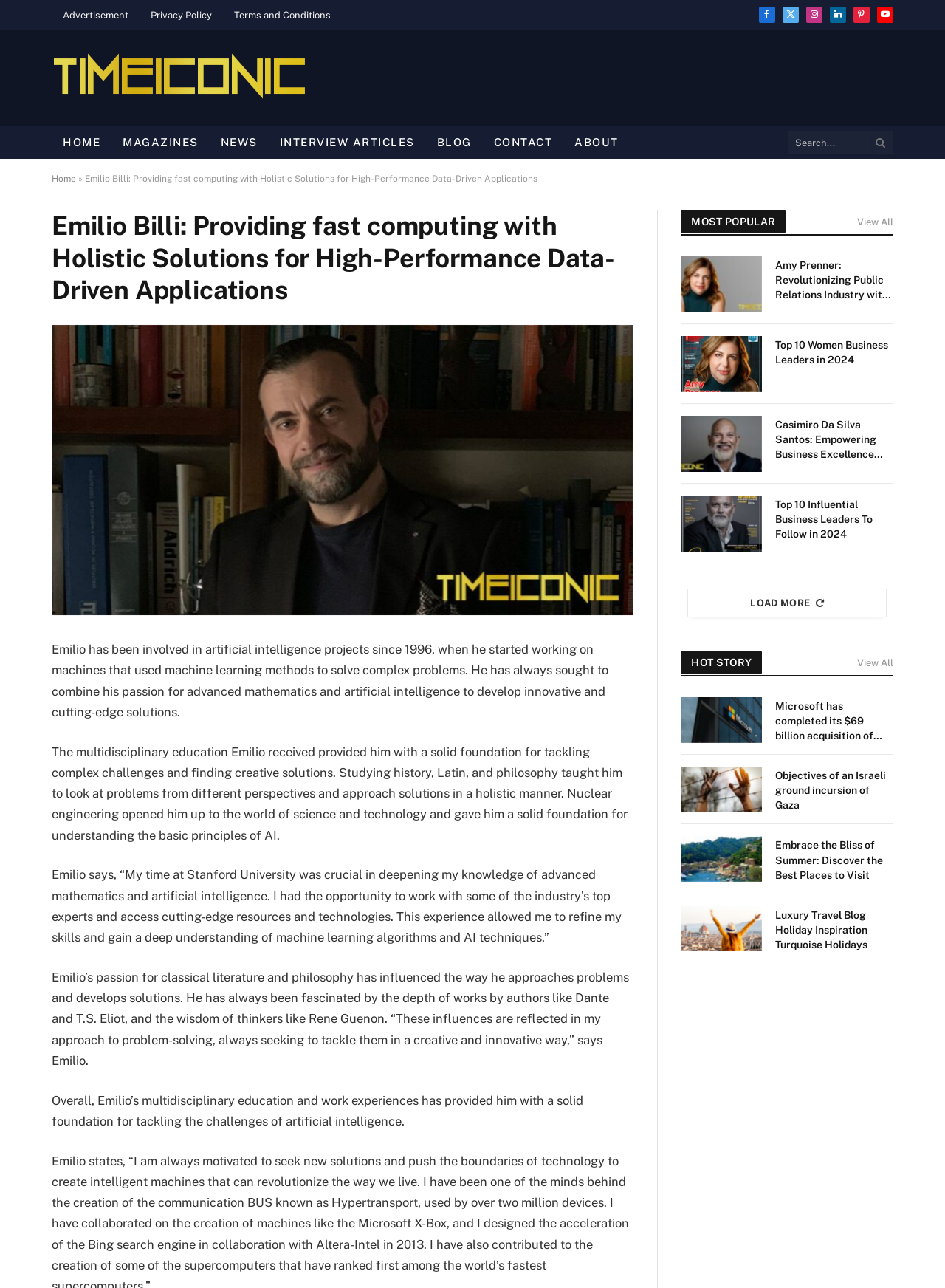Locate the bounding box of the UI element defined by this description: "name="s" placeholder="Search..."". The coordinates should be given as four float numbers between 0 and 1, formatted as [left, top, right, bottom].

[0.834, 0.102, 0.945, 0.119]